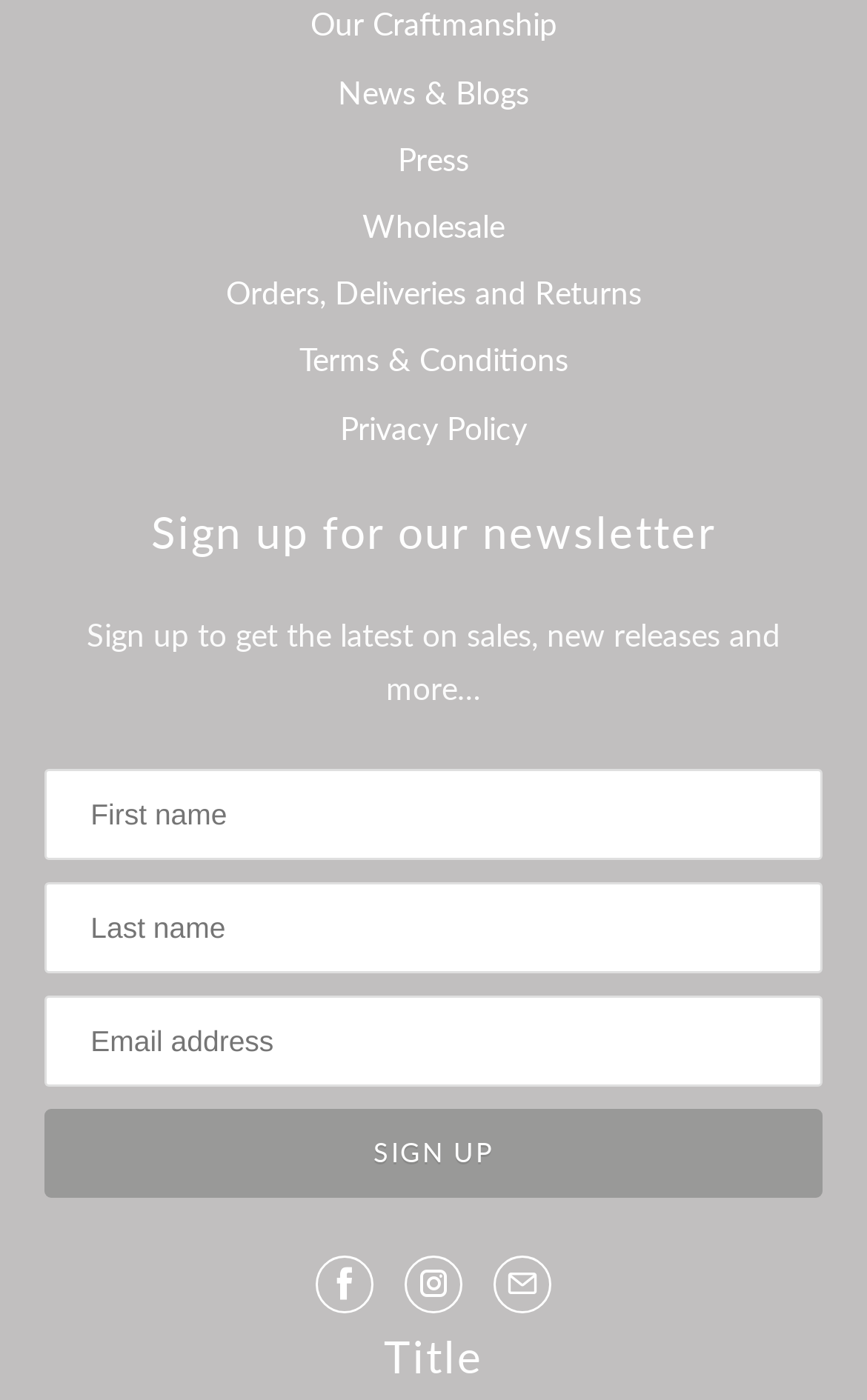Locate the bounding box coordinates of the region to be clicked to comply with the following instruction: "Follow on Facebook". The coordinates must be four float numbers between 0 and 1, in the form [left, top, right, bottom].

[0.364, 0.897, 0.431, 0.939]